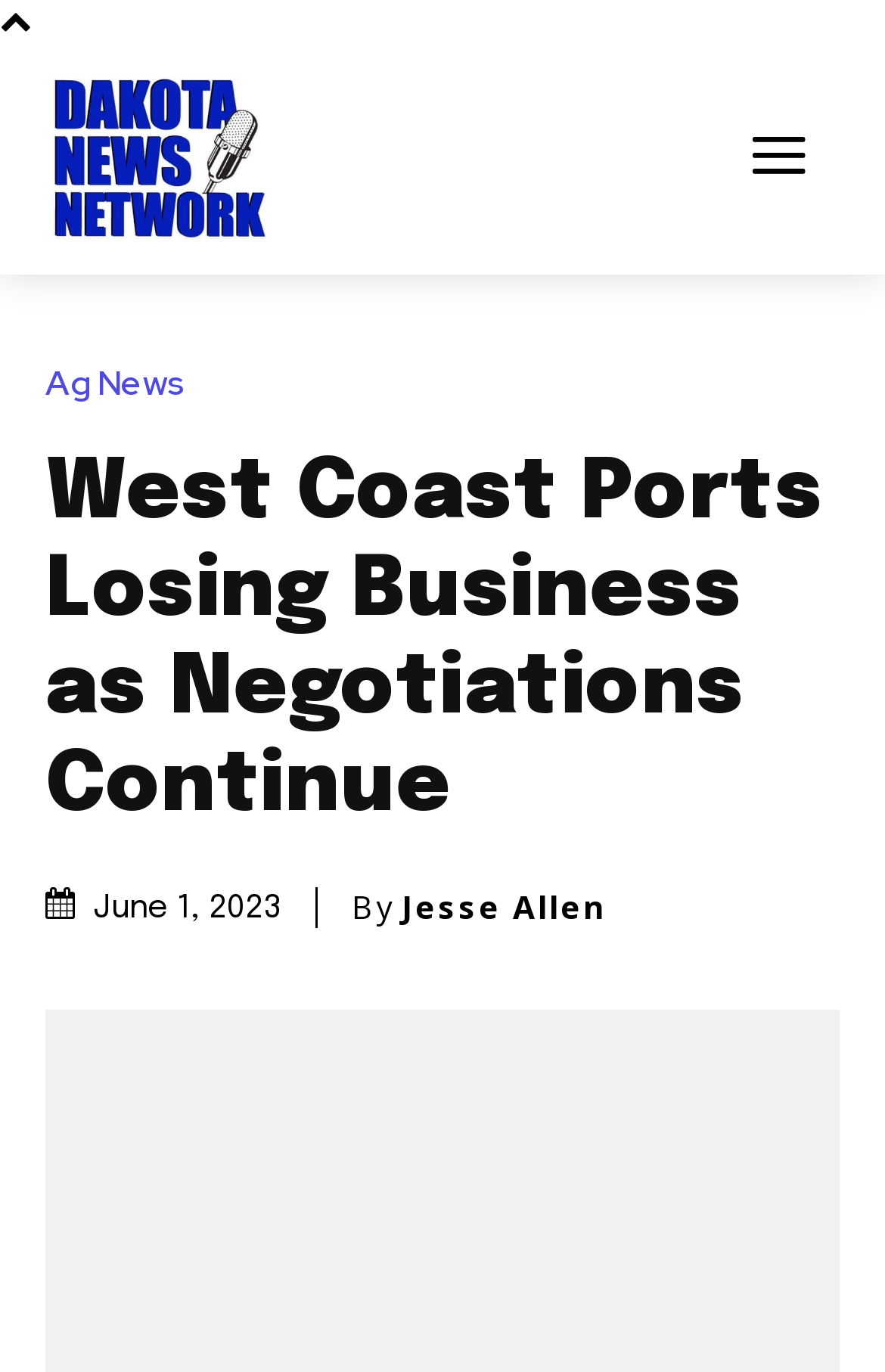Is the article associated with a logo?
Use the image to give a comprehensive and detailed response to the question.

I found that the article is associated with a logo by looking at the link element at the top of the webpage, which contains the text 'Logo'. This suggests that the article is associated with a logo, which is likely the logo of the Dakota News Network.